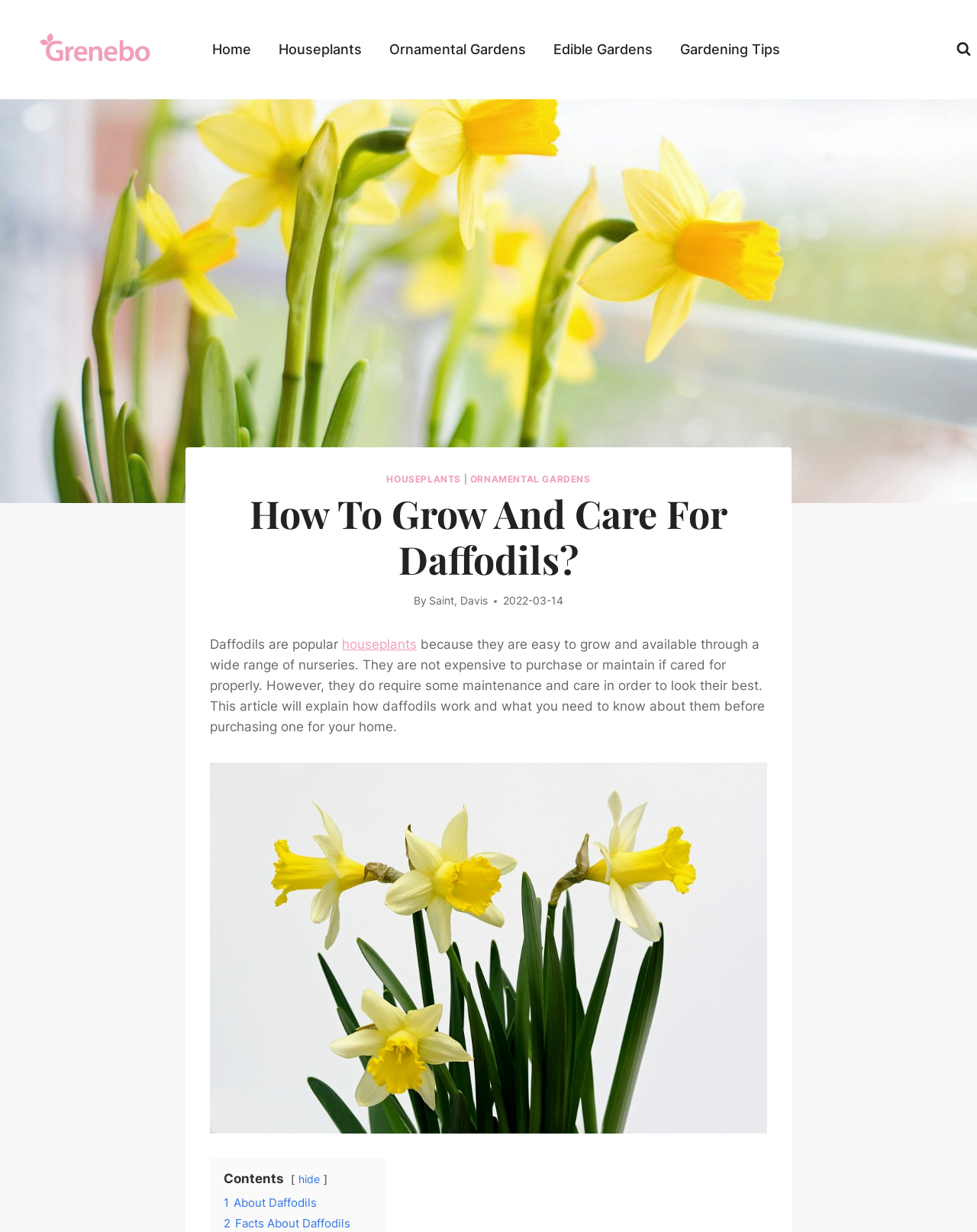Provide a brief response in the form of a single word or phrase:
What is the purpose of the article?

To explain how to care for daffodils